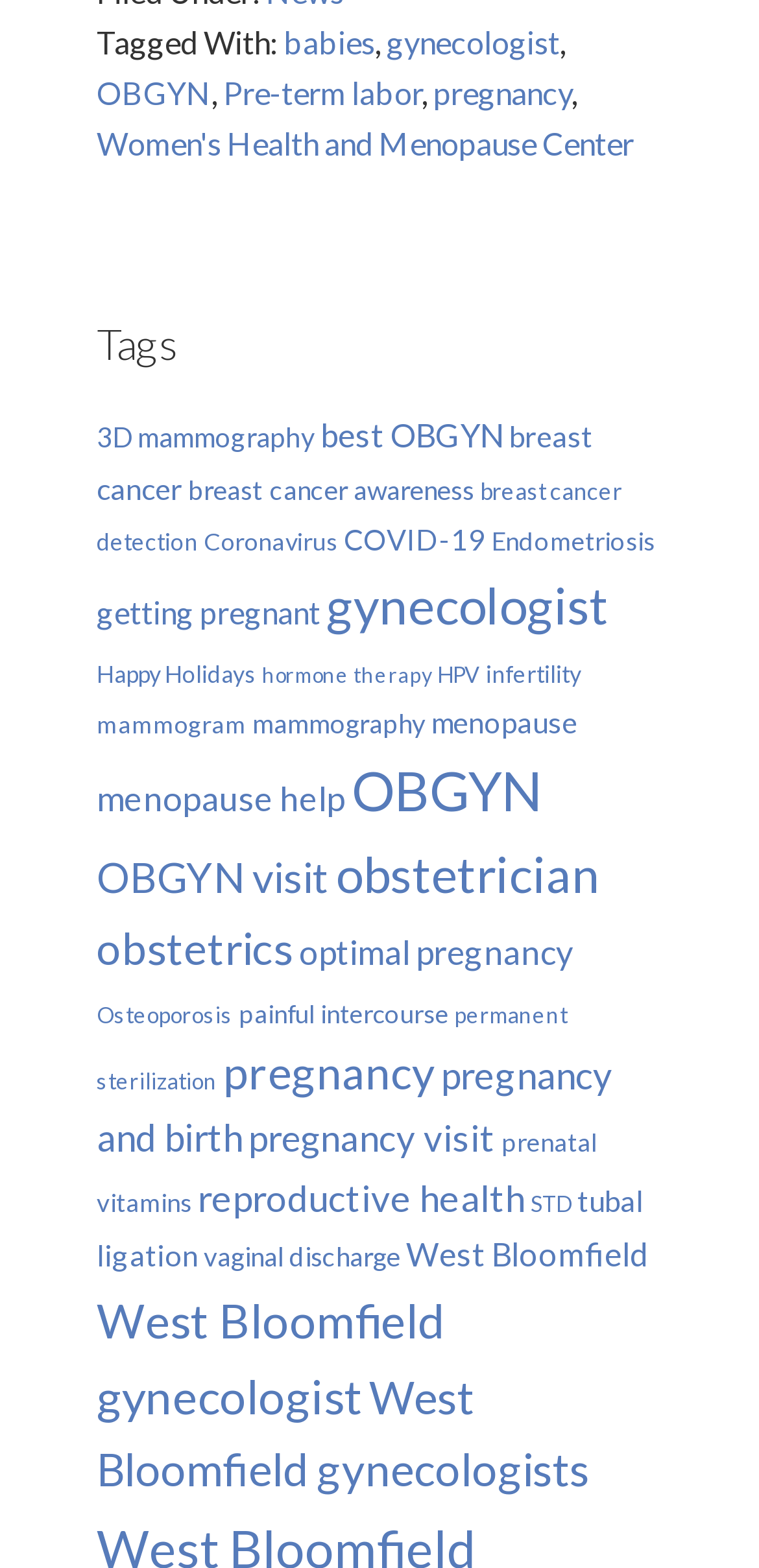Answer the question with a brief word or phrase:
What is the topic of the link '3D mammography'?

Breast cancer